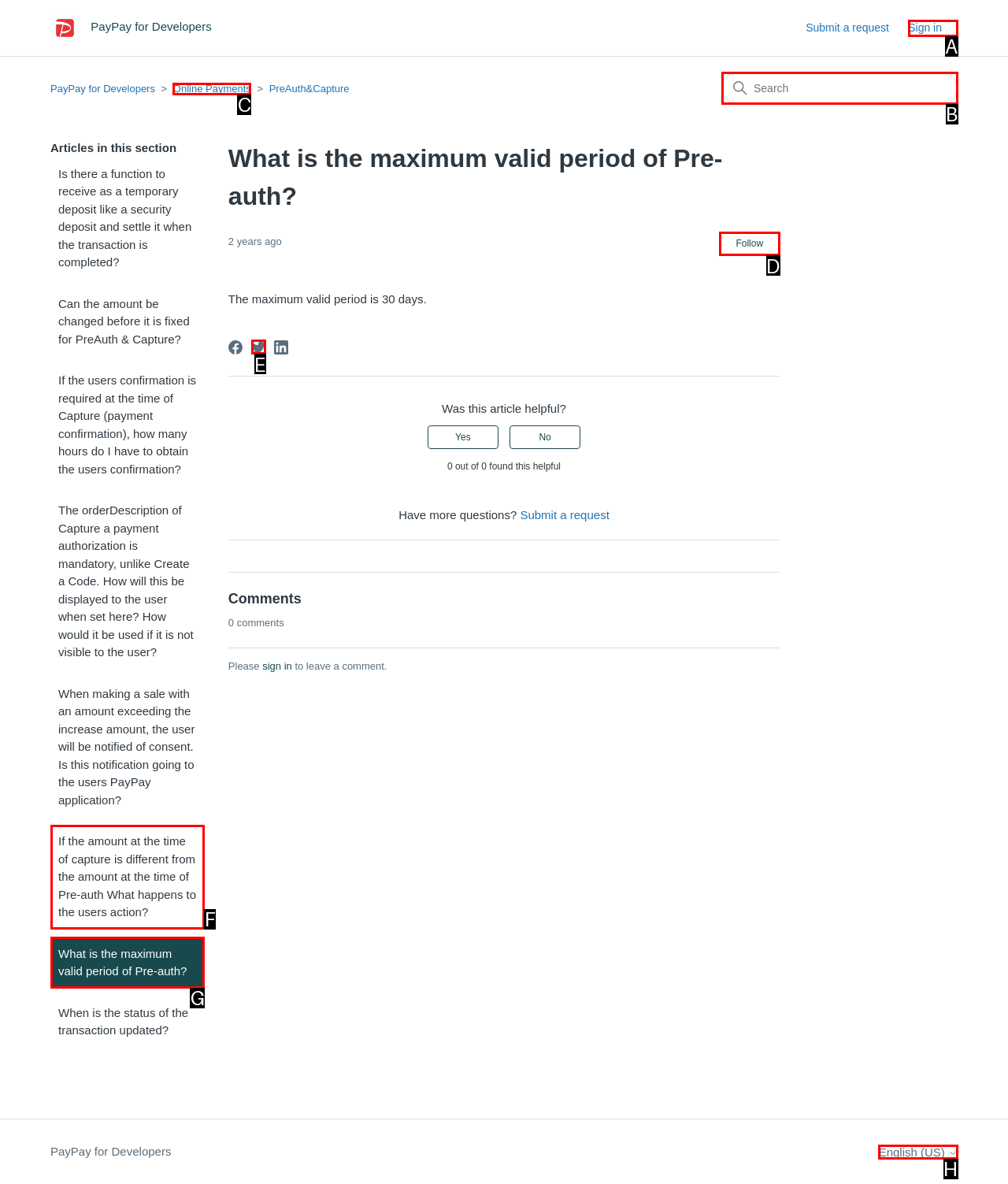Choose the letter of the element that should be clicked to complete the task: Search for something
Answer with the letter from the possible choices.

B